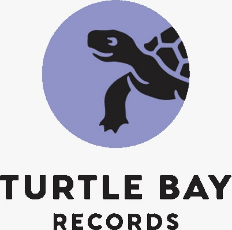Give a thorough explanation of the image.

The image depicts the logo for "Turtle Bay Records," featuring a stylized black turtle set against a soft purple circular background. Below the turtle, the name "TURTLE BAY RECORDS" is displayed in bold, modern typography, emphasizing the name of the record label. This logo represents Turtle Bay Records, hinting at a creative and potentially aquatic theme, likely reflecting the label's identity and artistic ethos in the music industry.